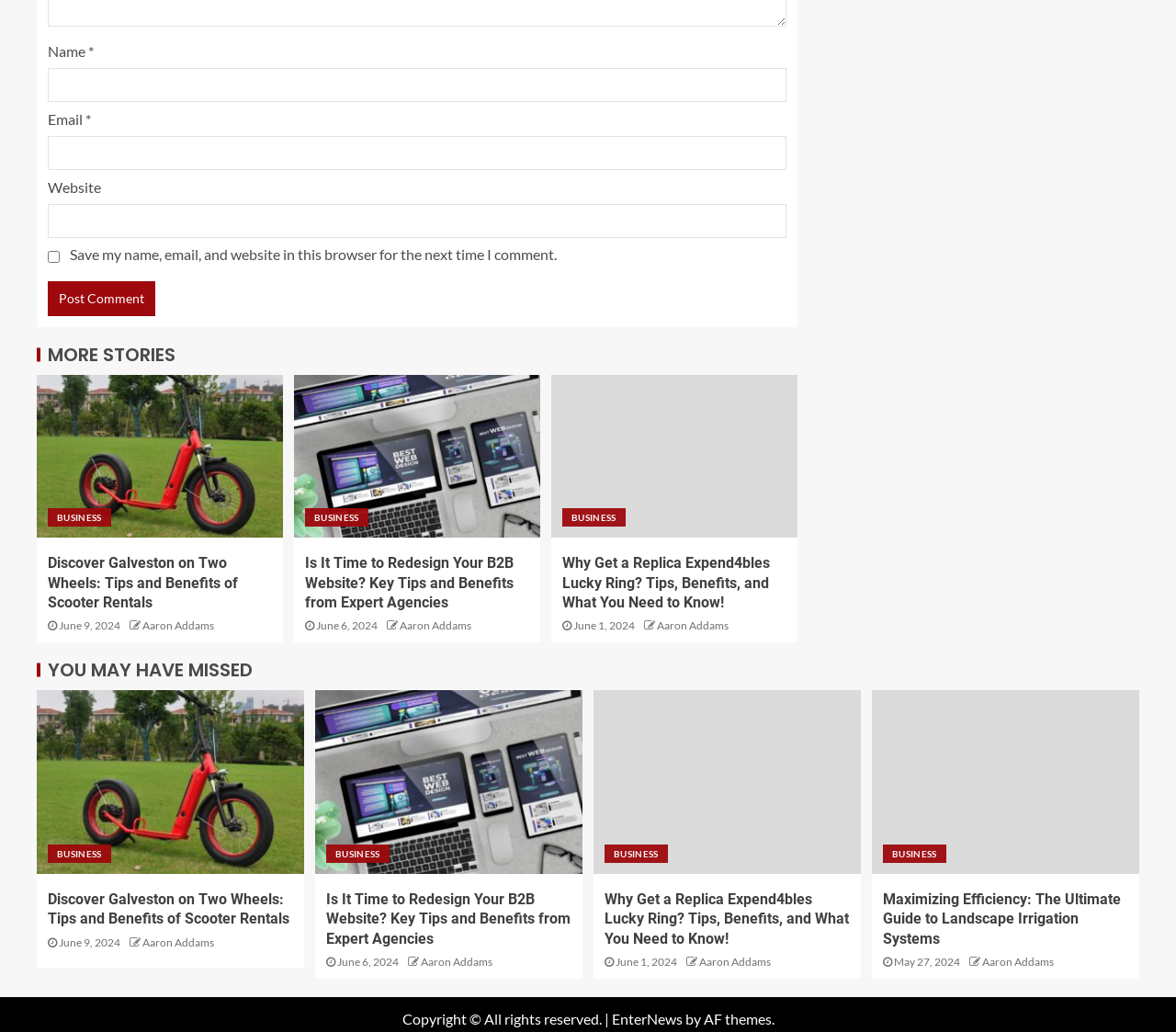Determine the bounding box coordinates of the region I should click to achieve the following instruction: "Read more about Discover Galveston on Two Wheels: Tips and Benefits of Scooter Rentals". Ensure the bounding box coordinates are four float numbers between 0 and 1, i.e., [left, top, right, bottom].

[0.041, 0.537, 0.202, 0.592]